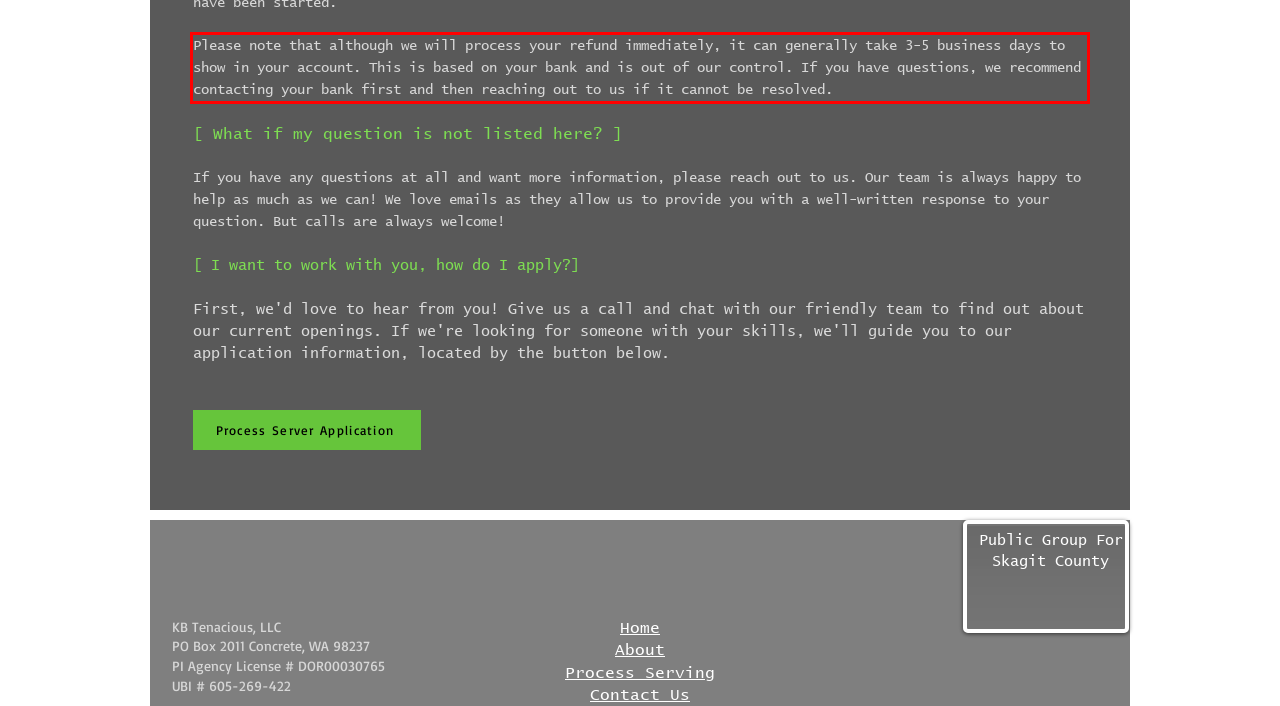Identify the red bounding box in the webpage screenshot and perform OCR to generate the text content enclosed.

Please note that although we will process your refund immediately, it can generally take 3-5 business days to show in your account. This is based on your bank and is out of our control. If you have questions, we recommend contacting your bank first and then reaching out to us if it cannot be resolved.